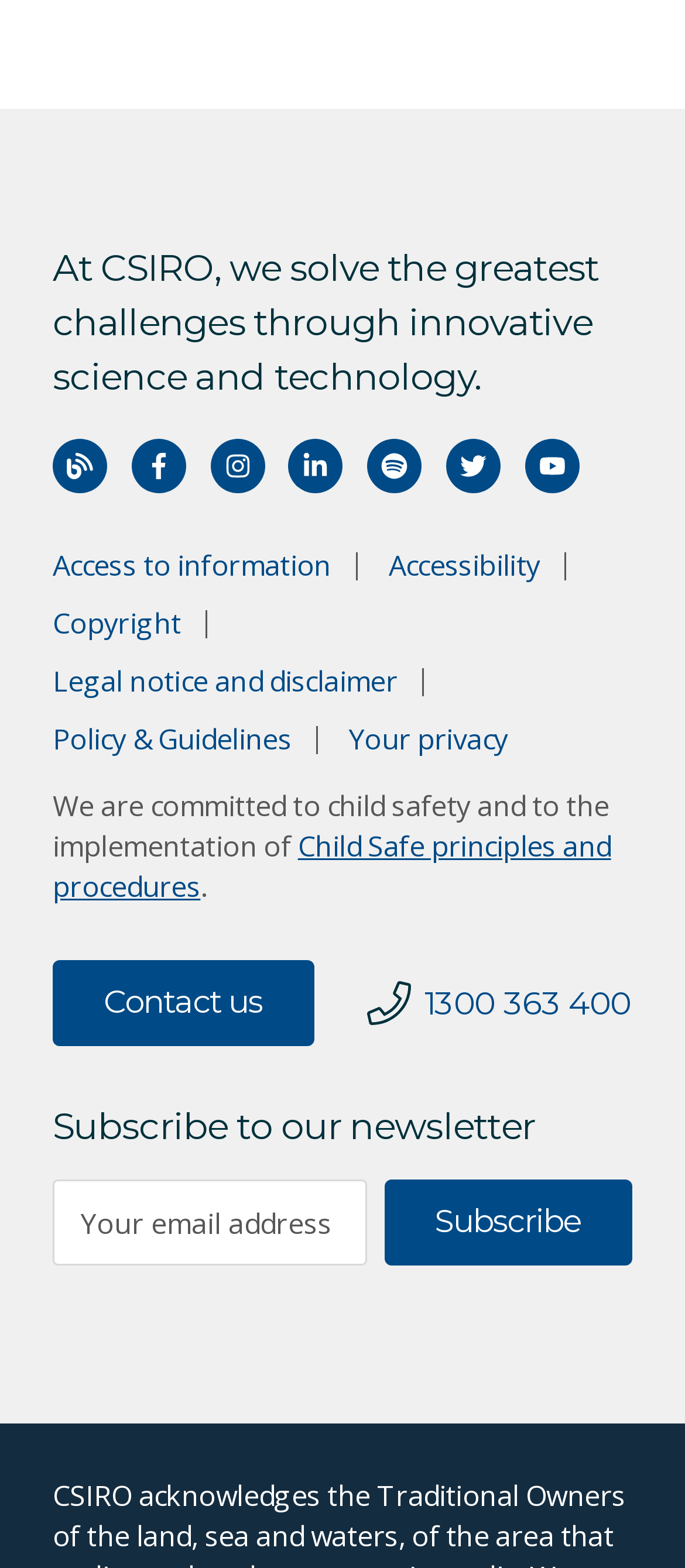Highlight the bounding box coordinates of the region I should click on to meet the following instruction: "Subscribe to the newsletter".

[0.561, 0.753, 0.923, 0.807]